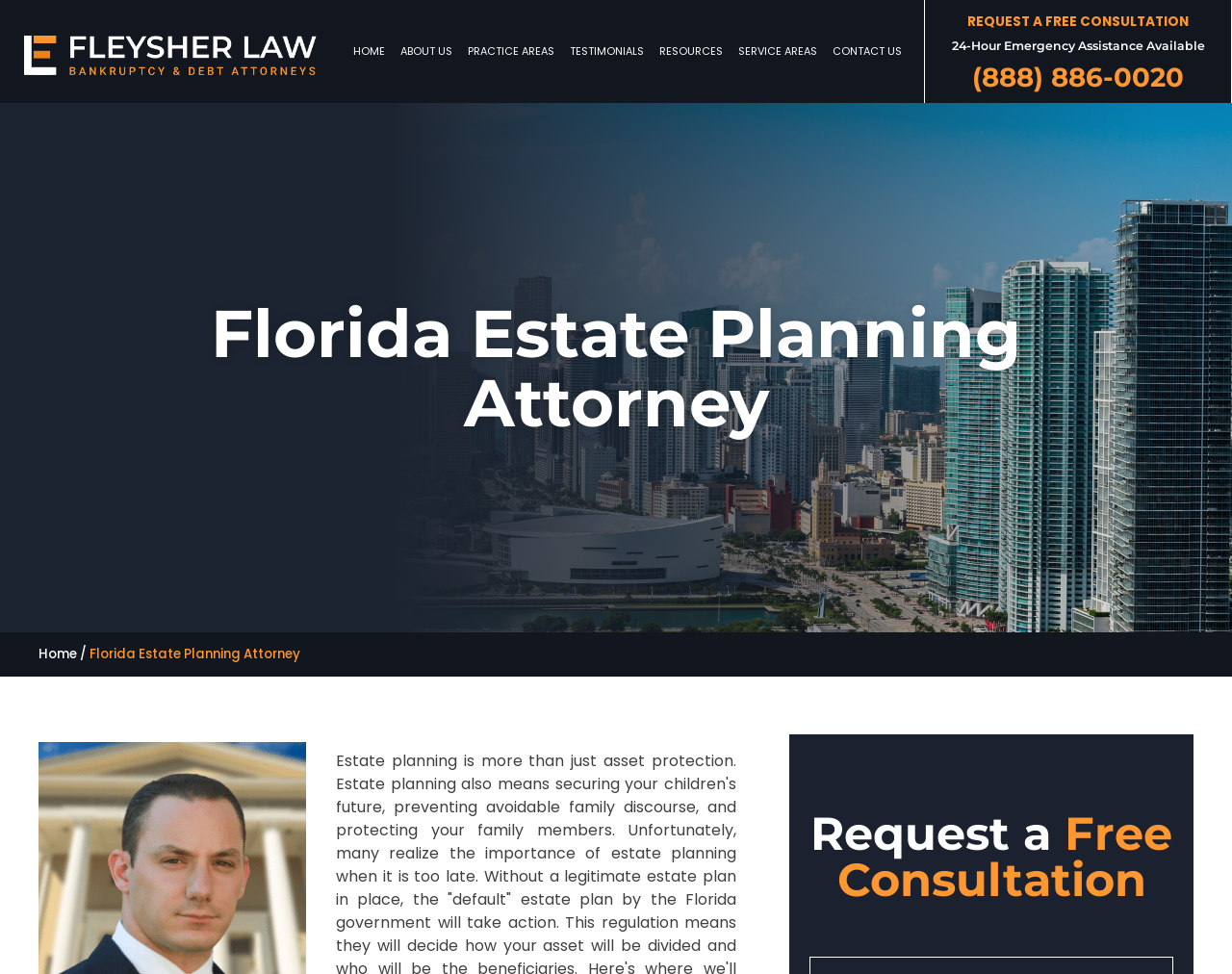Identify the bounding box coordinates of the part that should be clicked to carry out this instruction: "Contact the attorney".

[0.67, 0.044, 0.738, 0.061]